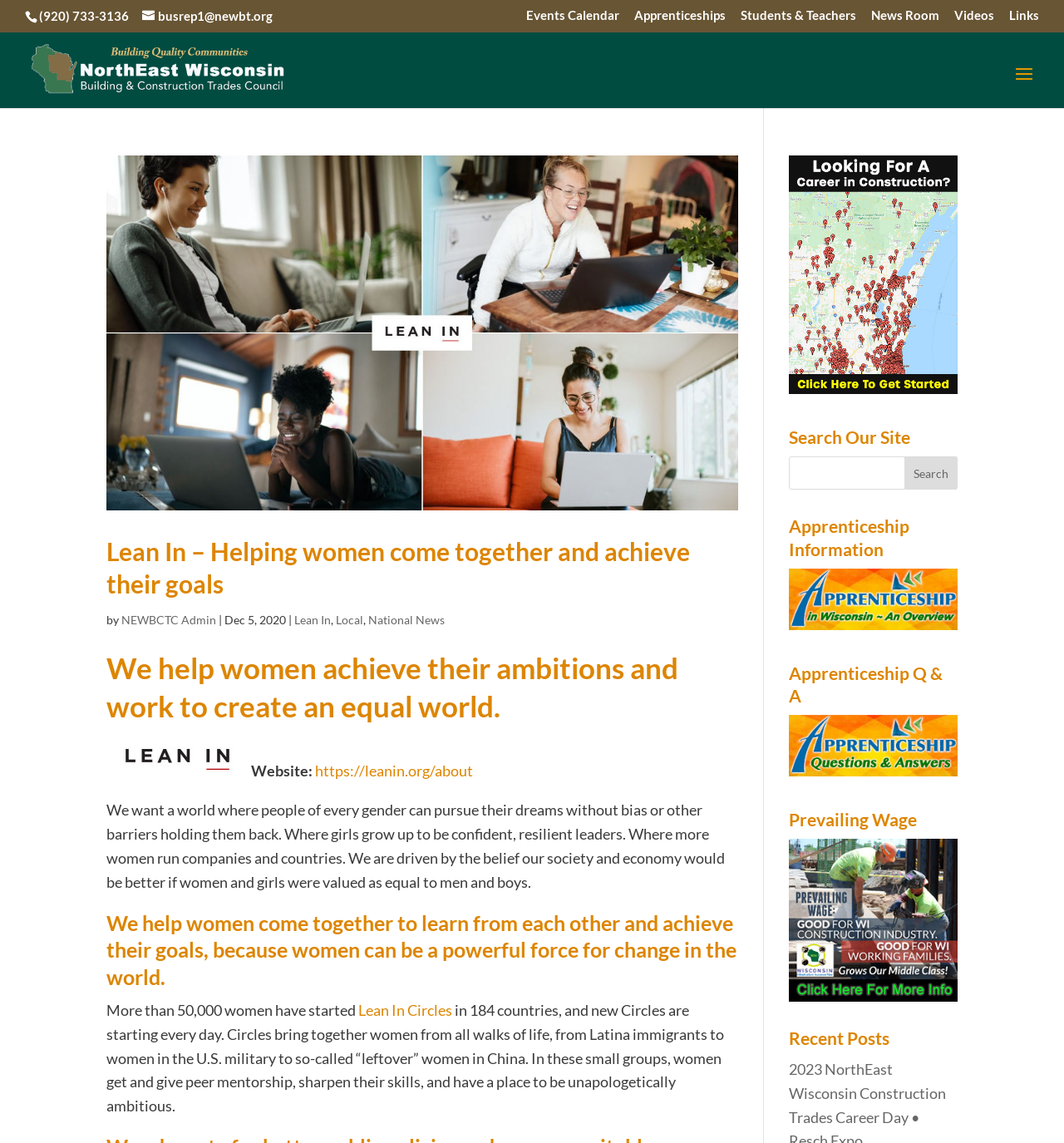What is the phone number on the webpage?
Please use the image to provide a one-word or short phrase answer.

(920) 733-3136